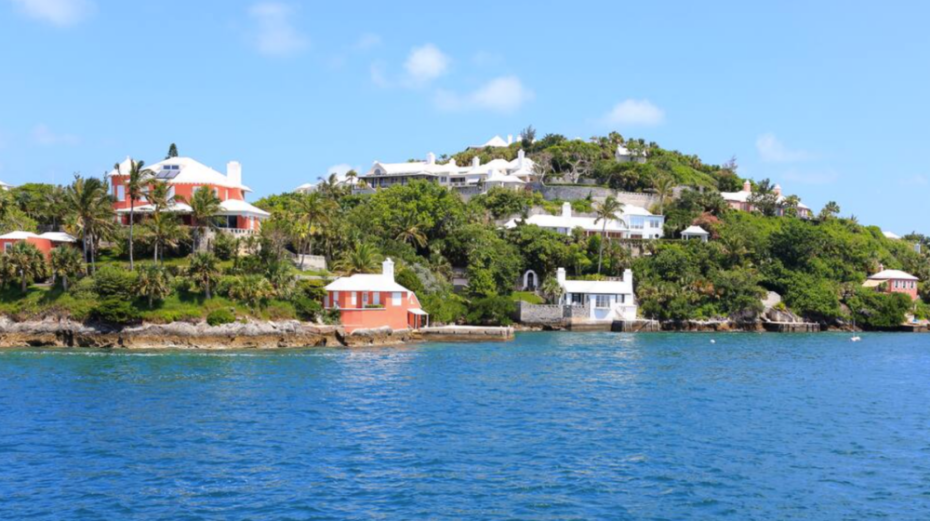What is the color of the sky in the image?
Provide a detailed and well-explained answer to the question.

The caption describes the sky as clear blue, which suggests that the sky is a bright and vibrant blue color without any clouds or haze.